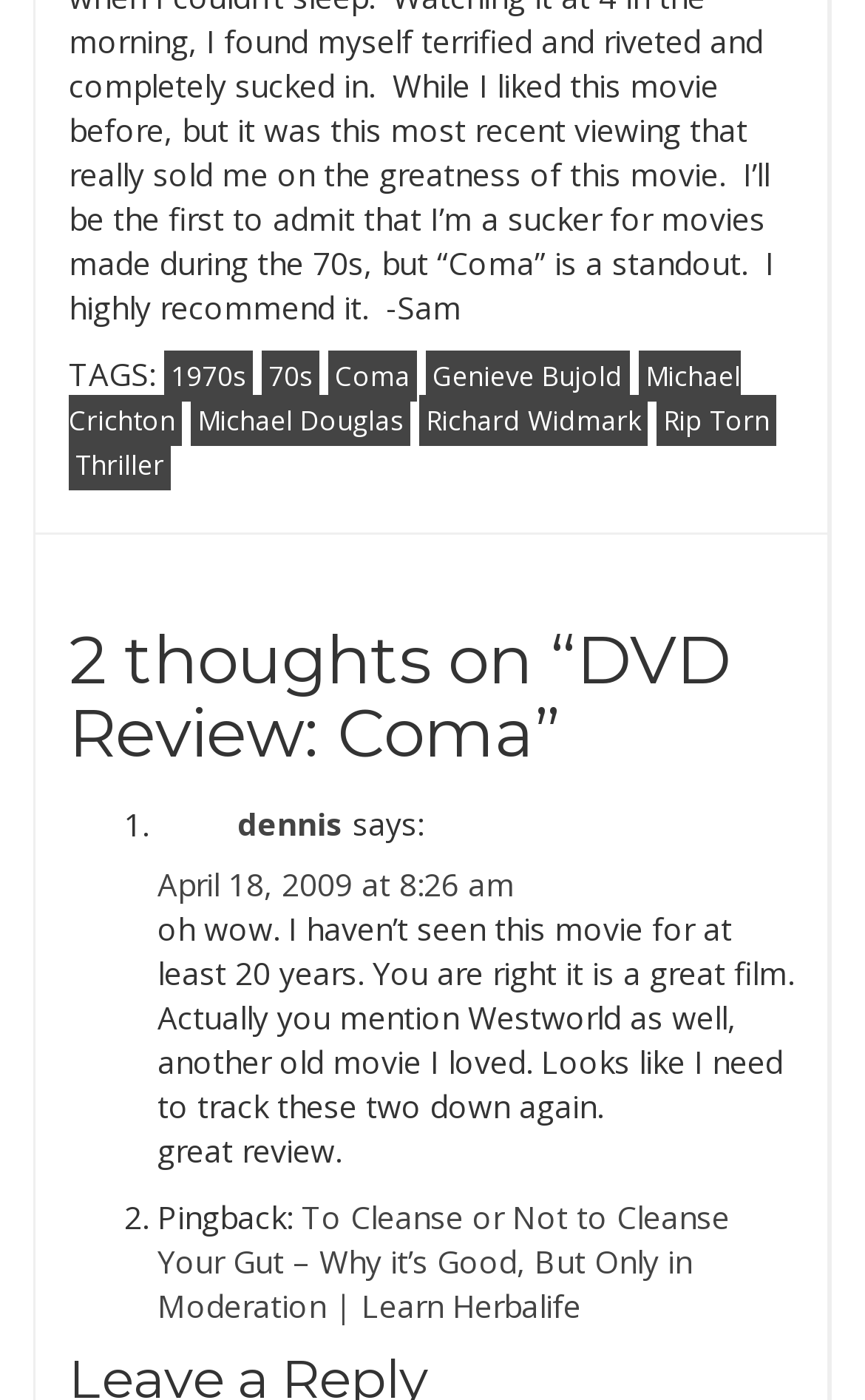What is the title of the article?
Respond to the question with a well-detailed and thorough answer.

I looked at the heading element with the text '2 thoughts on “DVD Review: Coma”' and extracted the title of the article, which is 'DVD Review: Coma'.